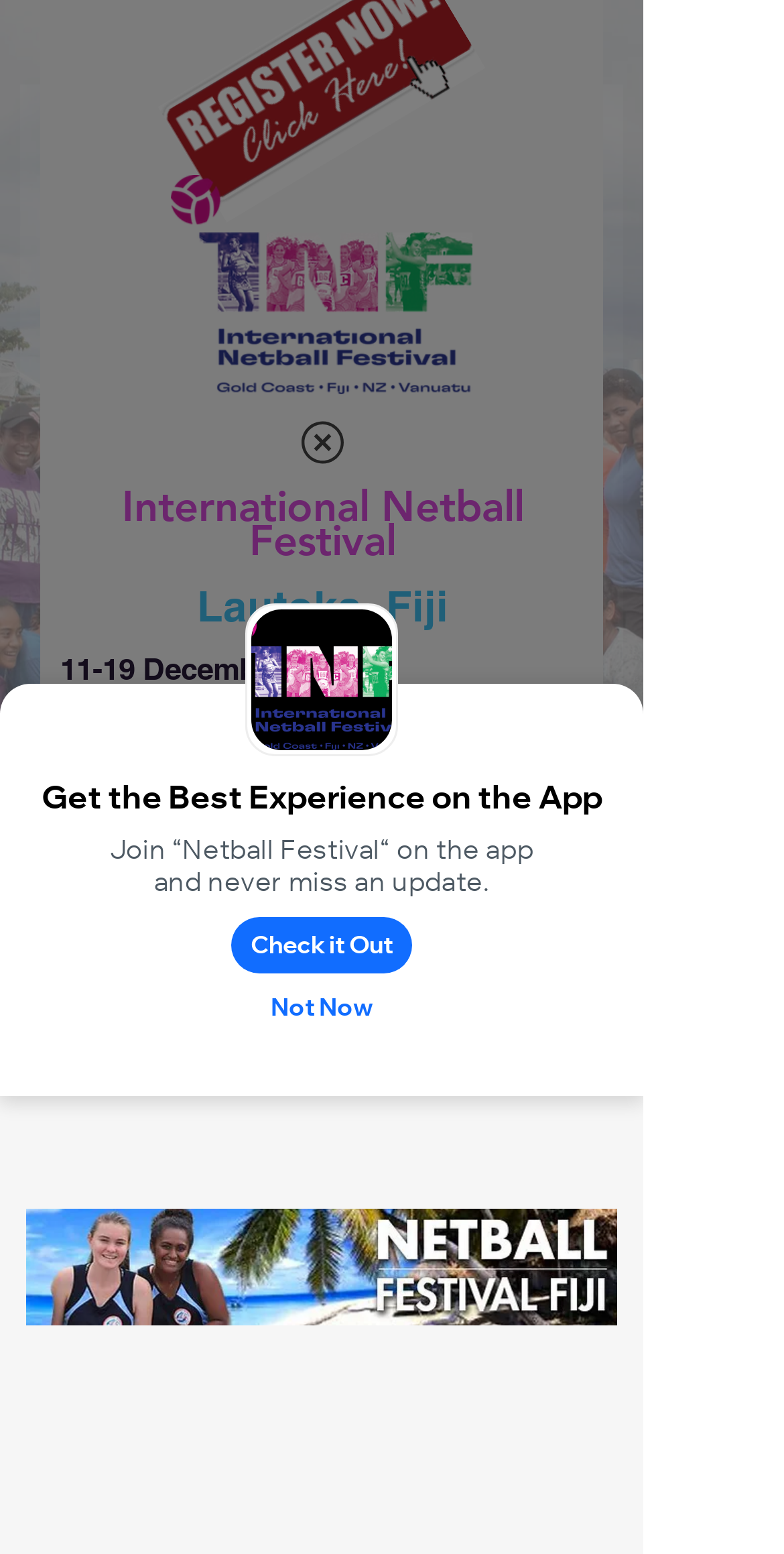Find the bounding box coordinates of the element you need to click on to perform this action: 'Contact us'. The coordinates should be represented by four float values between 0 and 1, in the format [left, top, right, bottom].

[0.163, 0.419, 0.769, 0.448]